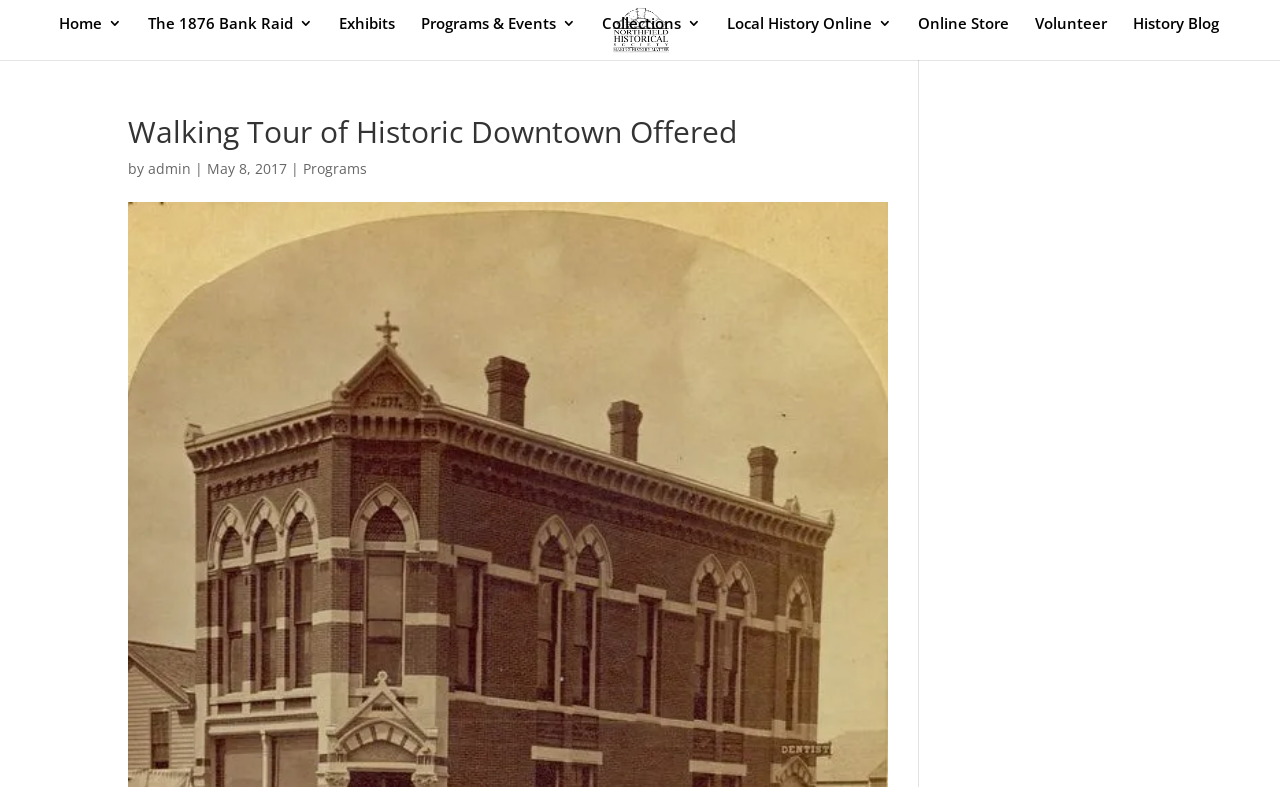What is the name of the historical society?
Answer the question with as much detail as you can, using the image as a reference.

I found the answer by looking at the top-left corner of the webpage, where there is a link with the text 'Northfield Historical Society'.